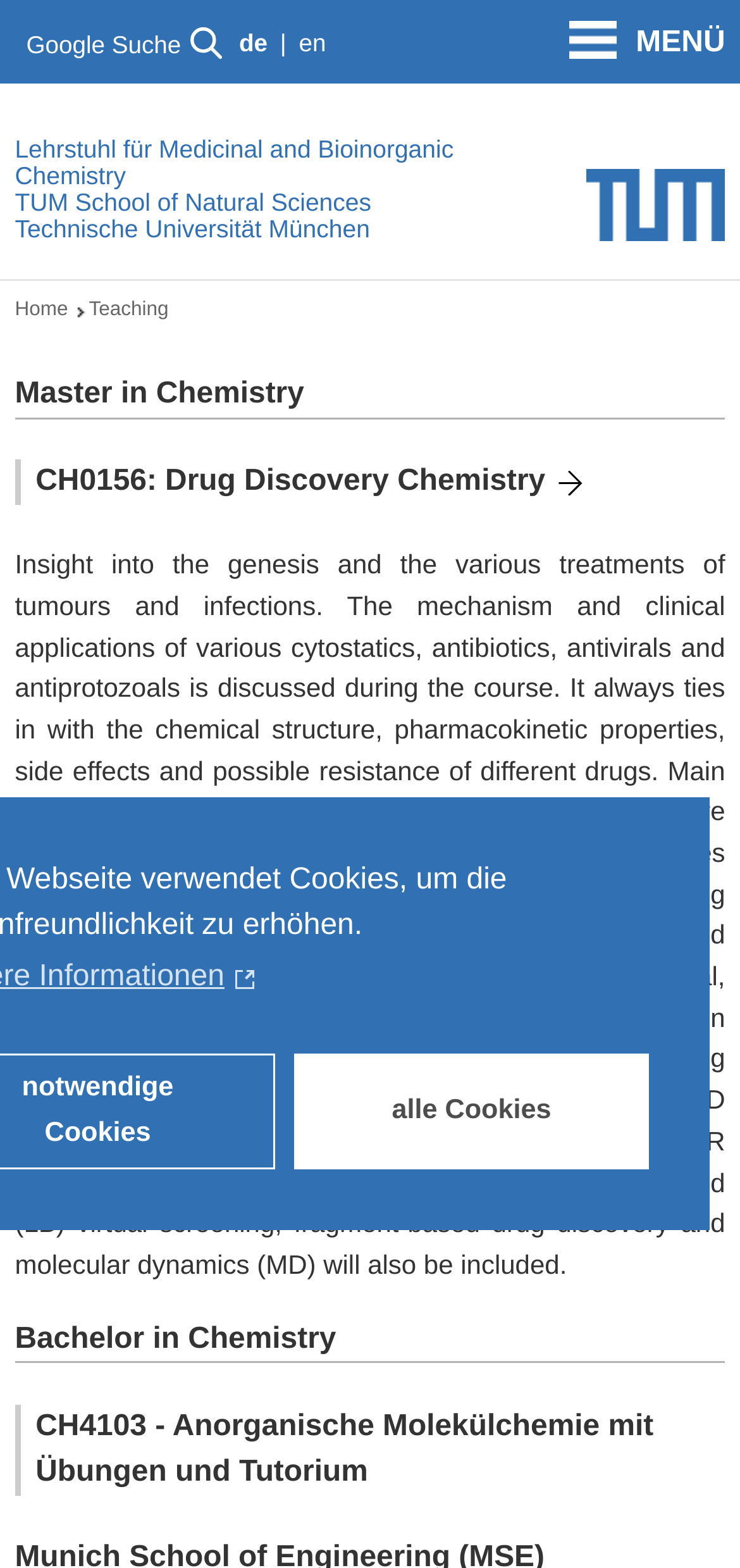What is the type of chemistry mentioned in the webpage?
Please give a detailed and elaborate answer to the question based on the image.

The type of chemistry mentioned in the webpage is inorganic and medicinal chemistry because the webpage is about the 'Lehrstuhl für Medicinal and Bioinorganic Chemistry' and also mentions 'Anorganische Molekülchemie' which is German for 'Inorganic Molecular Chemistry'.